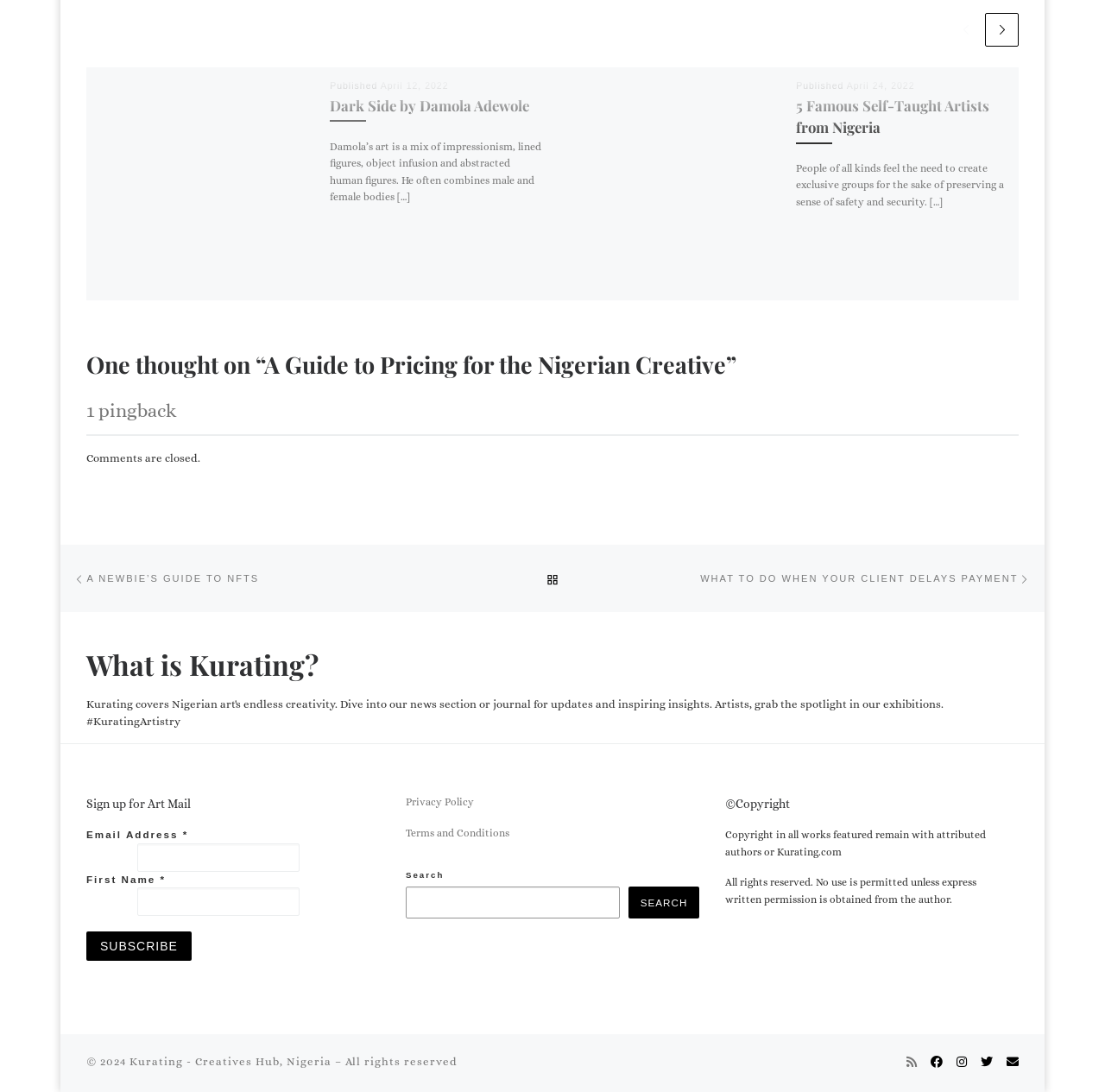Can you specify the bounding box coordinates for the region that should be clicked to fulfill this instruction: "Go to the previous post".

[0.066, 0.511, 0.234, 0.548]